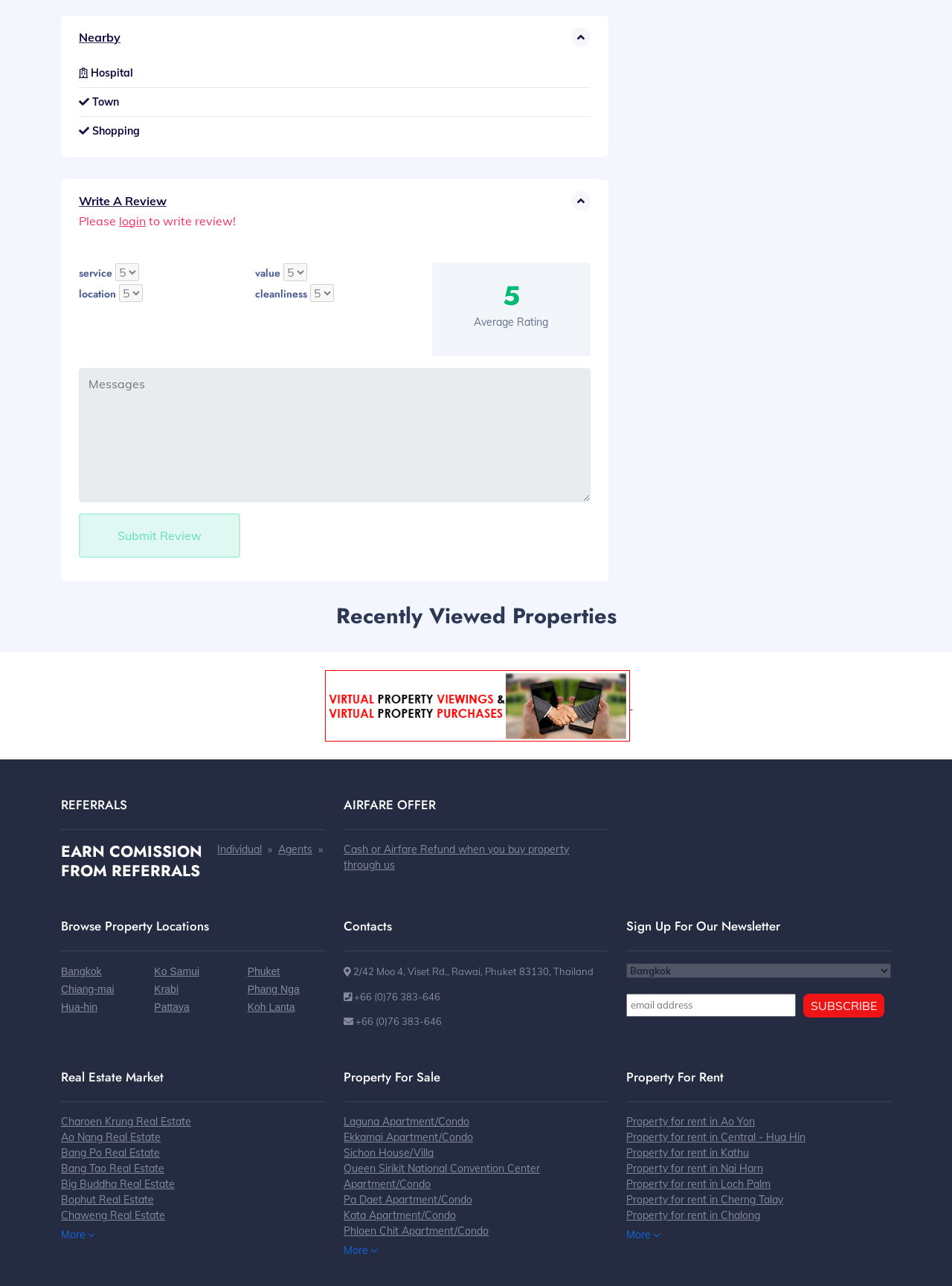What is the location of the property?
Use the screenshot to answer the question with a single word or phrase.

Bangkok